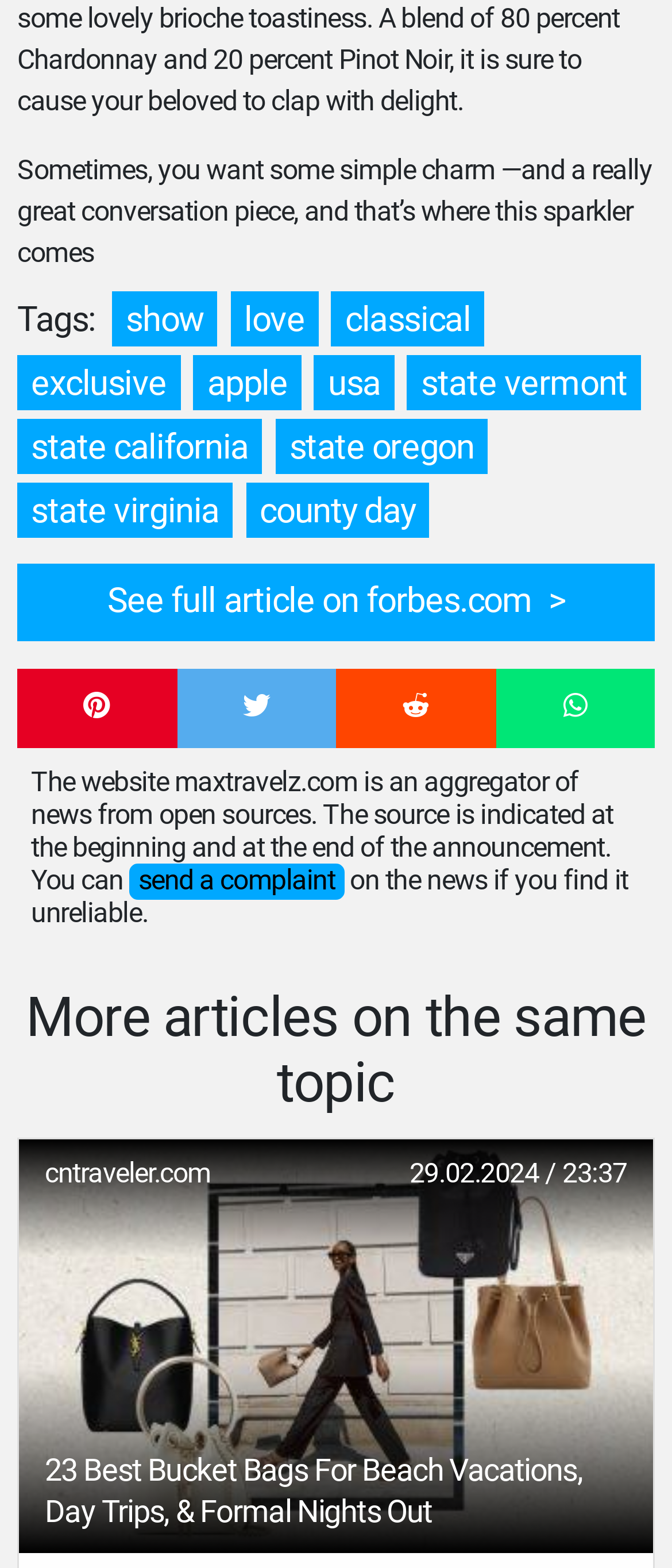Show the bounding box coordinates of the region that should be clicked to follow the instruction: "Read the full article on Forbes."

[0.026, 0.36, 0.974, 0.409]